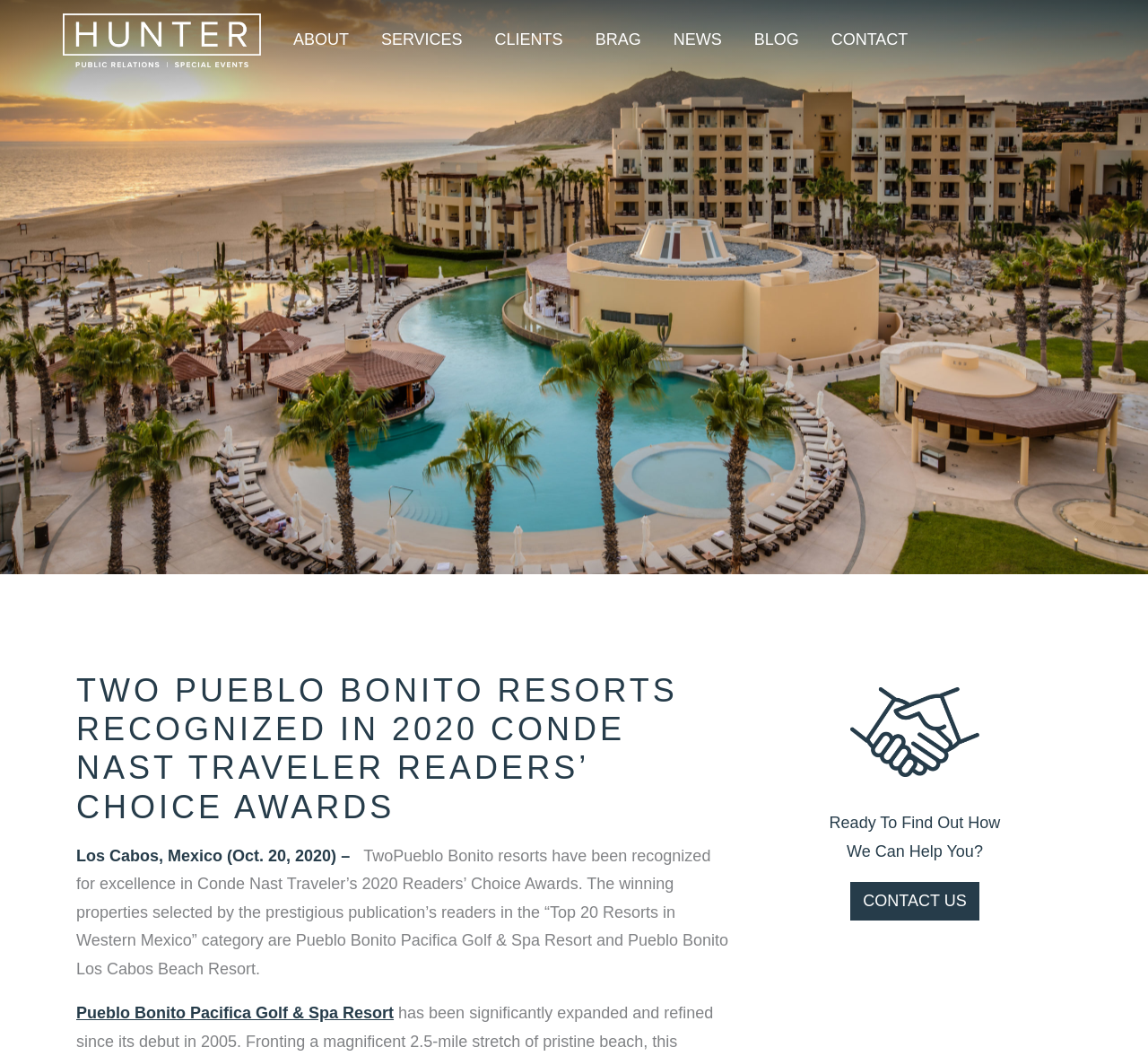Please provide a detailed answer to the question below by examining the image:
What is the category in which the winning properties were selected?

I found the answer by reading the main text of the webpage, which states that the winning properties were selected by the prestigious publication’s readers in the 'Top 20 Resorts in Western Mexico' category.